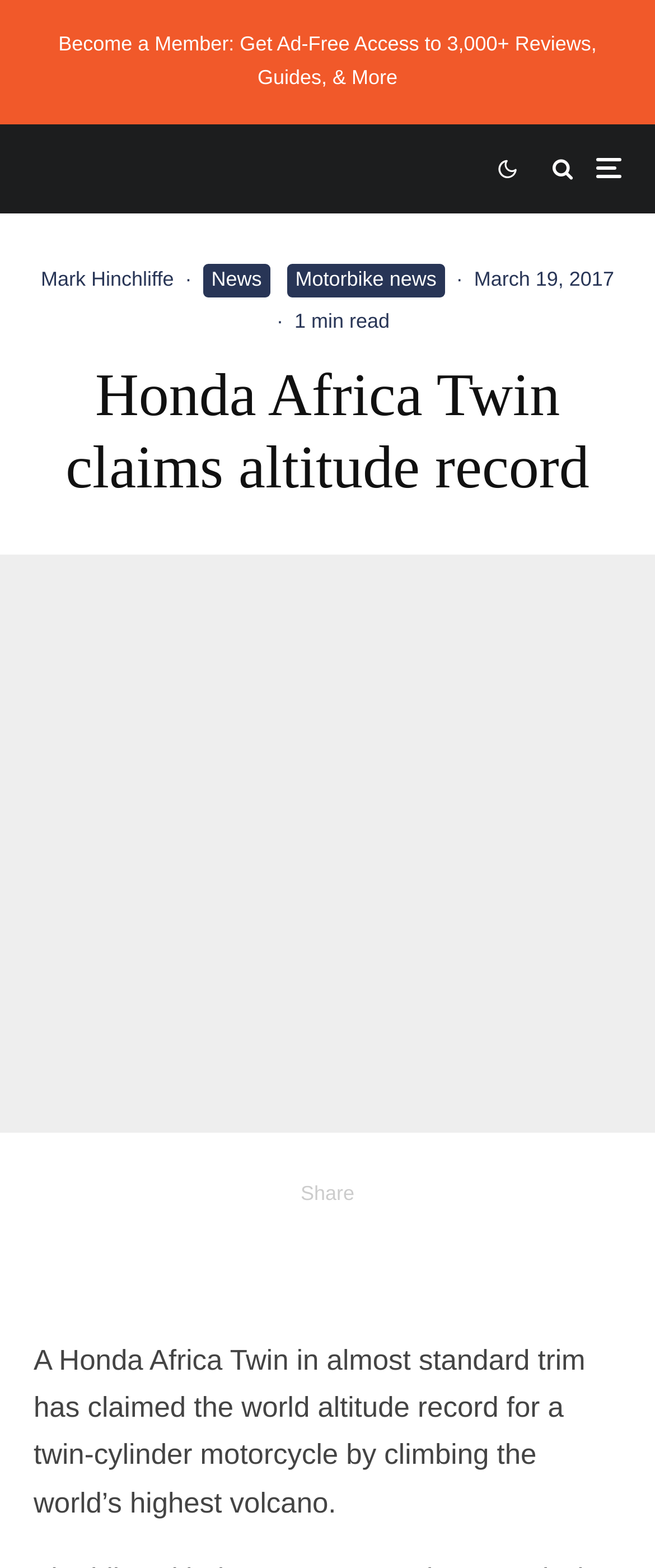Provide a single word or phrase answer to the question: 
What type of news is this article about?

Motorbike news